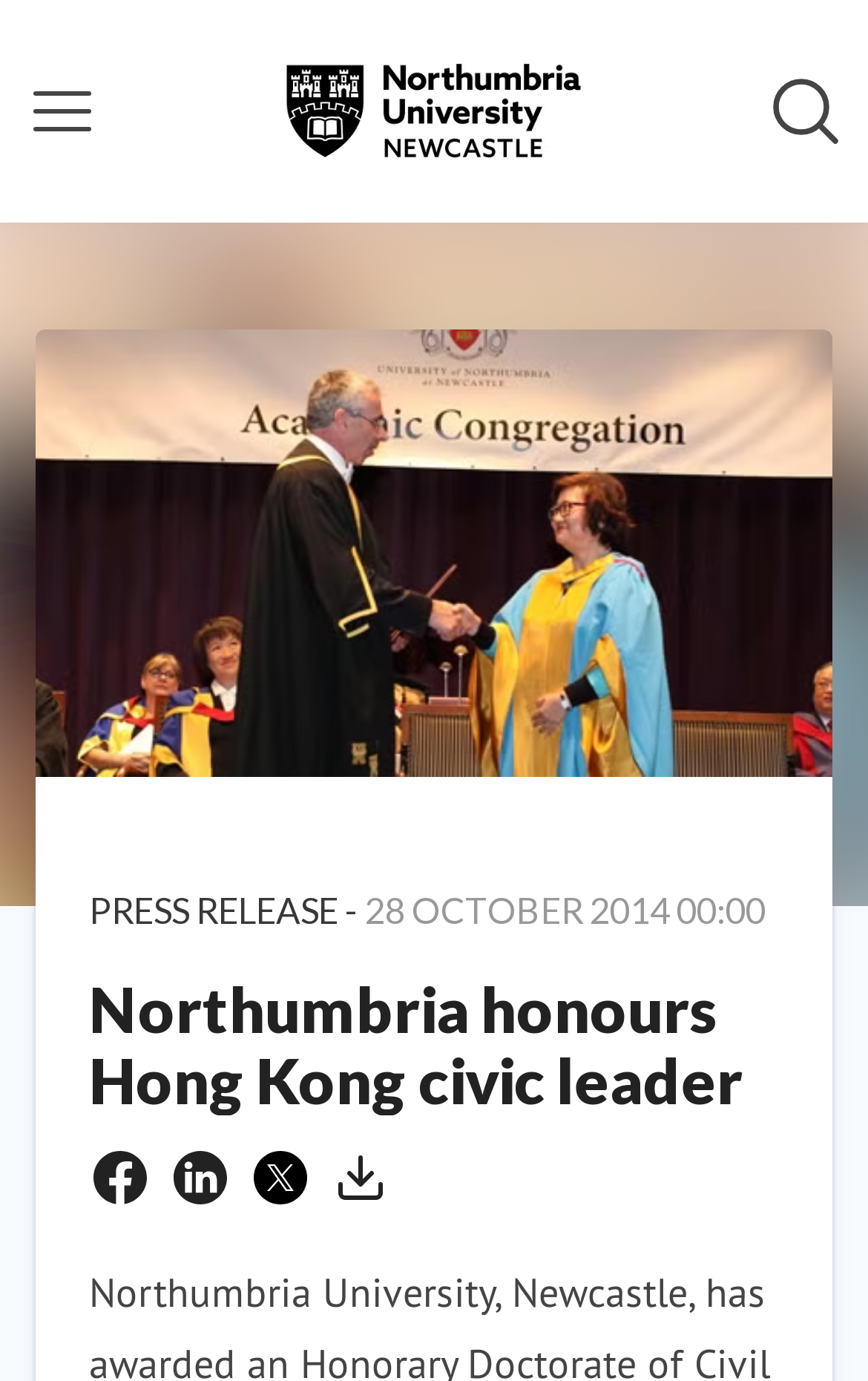What is the bounding box coordinate of the search button?
Examine the image and give a concise answer in one word or a short phrase.

[0.887, 0.055, 0.969, 0.106]